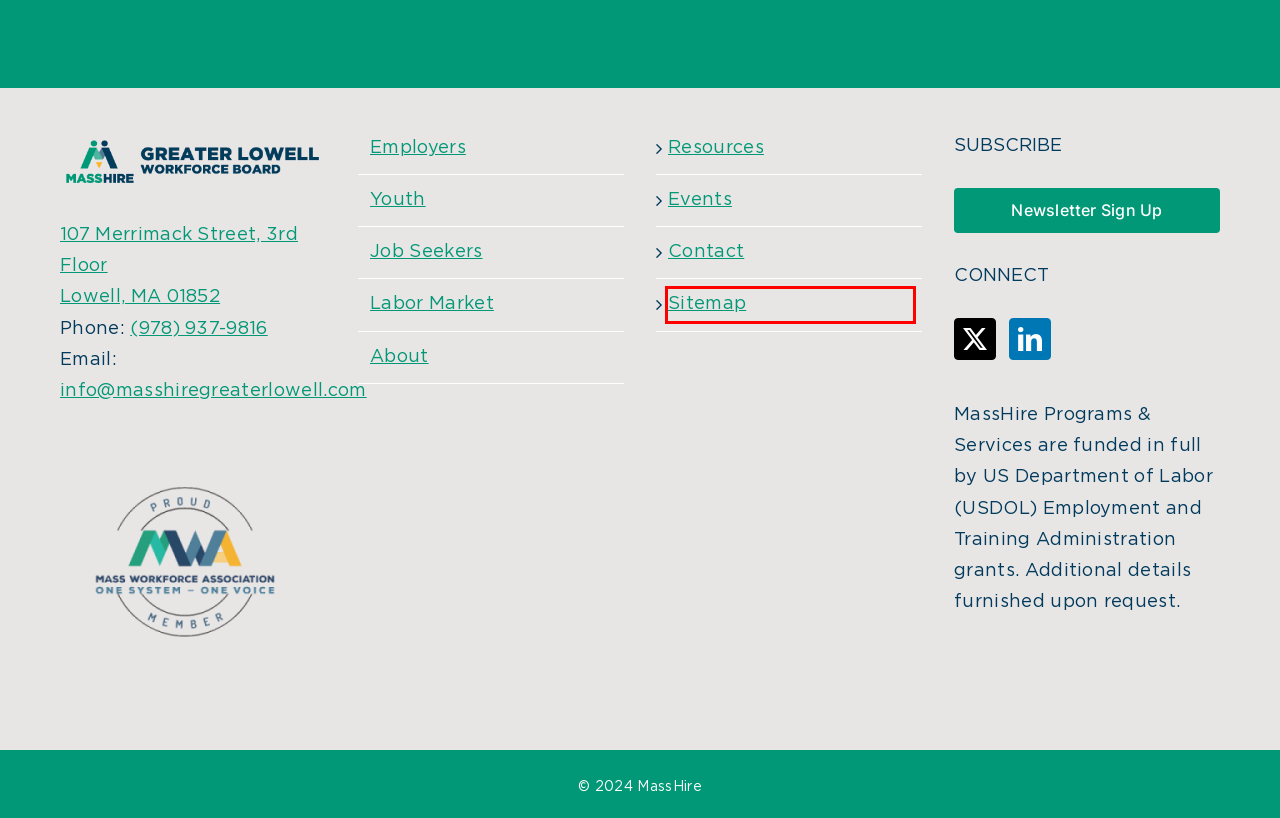You have a screenshot of a webpage where a red bounding box highlights a specific UI element. Identify the description that best matches the resulting webpage after the highlighted element is clicked. The choices are:
A. Jesus Rodriguez – MassHire Greater Lowell Workforce Development Board
B. MassHire Greater Lowell Workforce Development Board – Your local workforce partner.
C. MassHire Greater Lowell Workforce Board : Sign Up to Stay in Touch
D. Contact – MassHire Greater Lowell Workforce Development Board
E. Employers – MassHire Greater Lowell Workforce Development Board
F. Labor Market – MassHire Greater Lowell Workforce Development Board
G. Youth – MassHire Greater Lowell Workforce Development Board
H. Sitemap – MassHire Greater Lowell Workforce Development Board

H